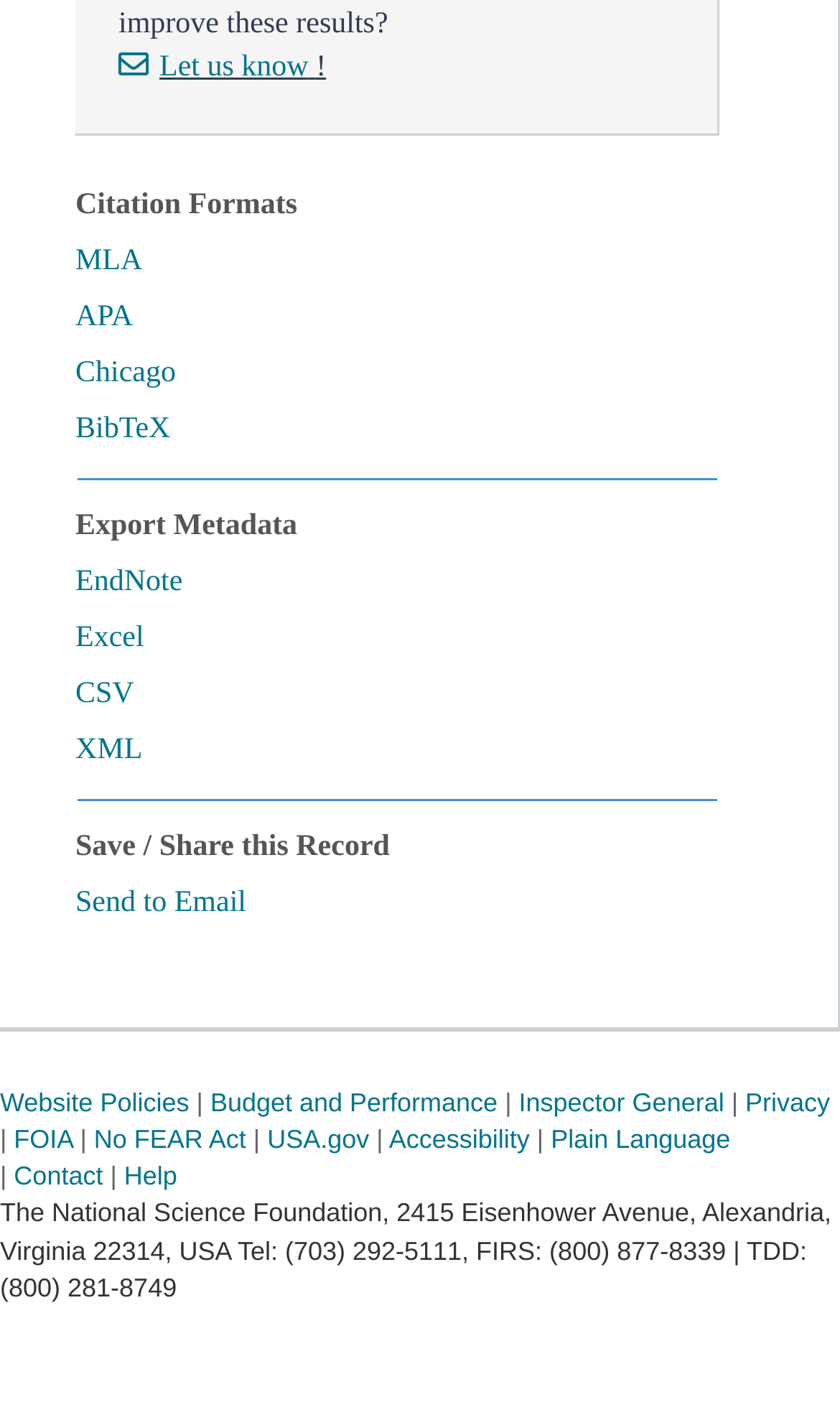Please determine the bounding box coordinates of the clickable area required to carry out the following instruction: "Export metadata in MLA format". The coordinates must be four float numbers between 0 and 1, represented as [left, top, right, bottom].

[0.051, 0.167, 0.895, 0.207]